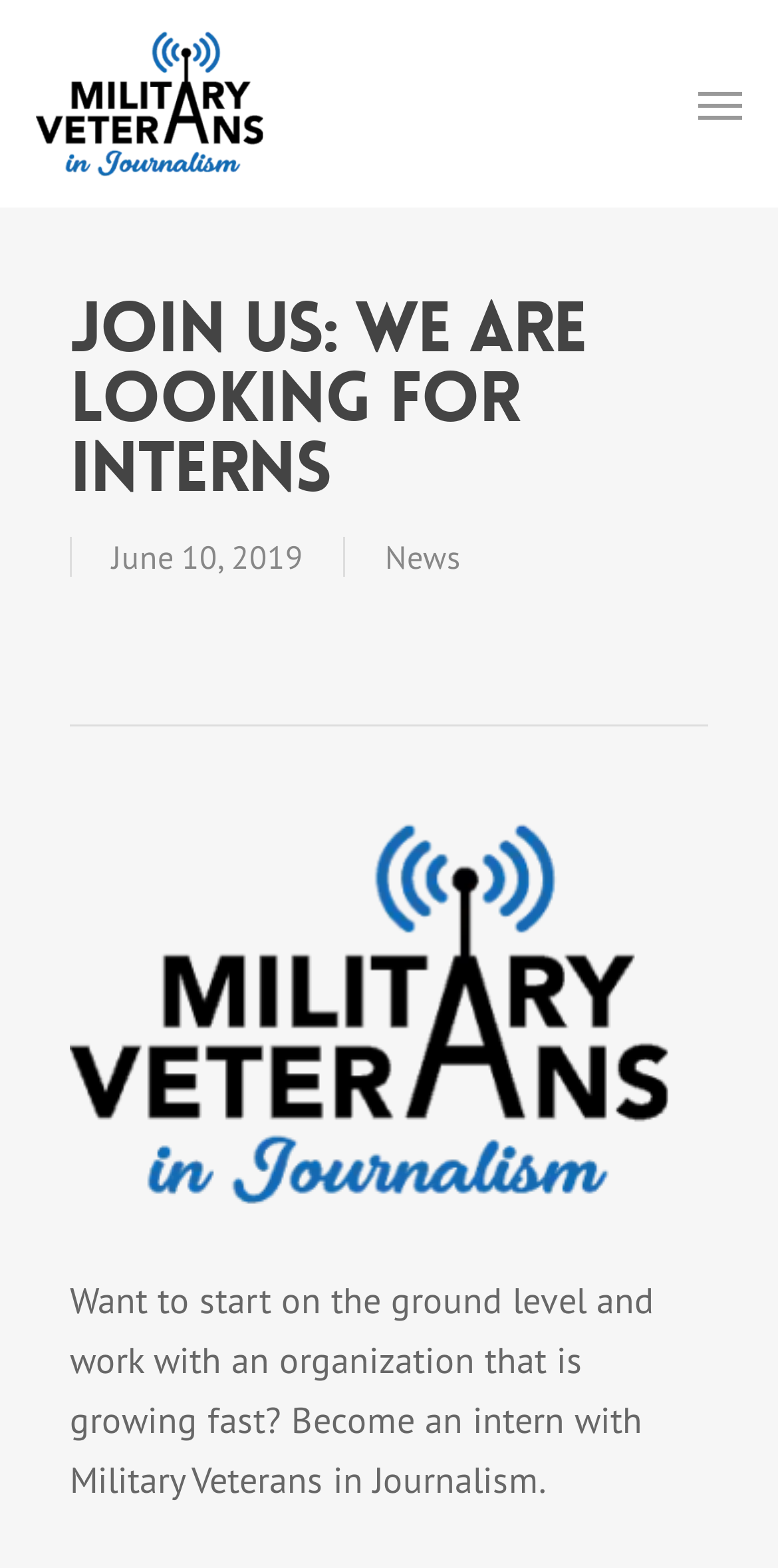What is the date mentioned on the webpage?
Based on the image, answer the question in a detailed manner.

I found the date 'June 10, 2019' on the webpage by looking at the StaticText element with bounding box coordinates [0.144, 0.343, 0.39, 0.368].